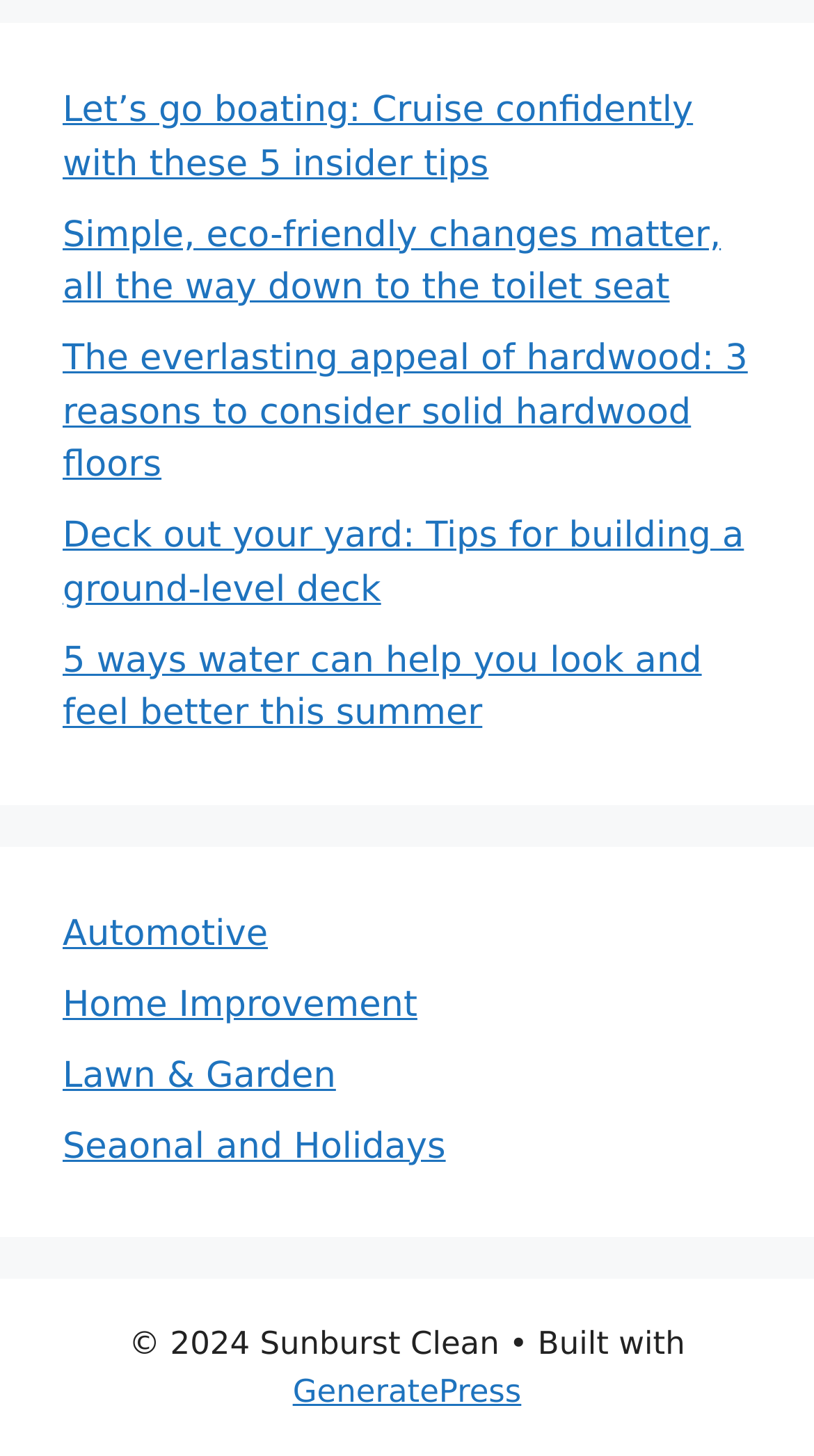Answer with a single word or phrase: 
What is the topic of the first link?

Boating